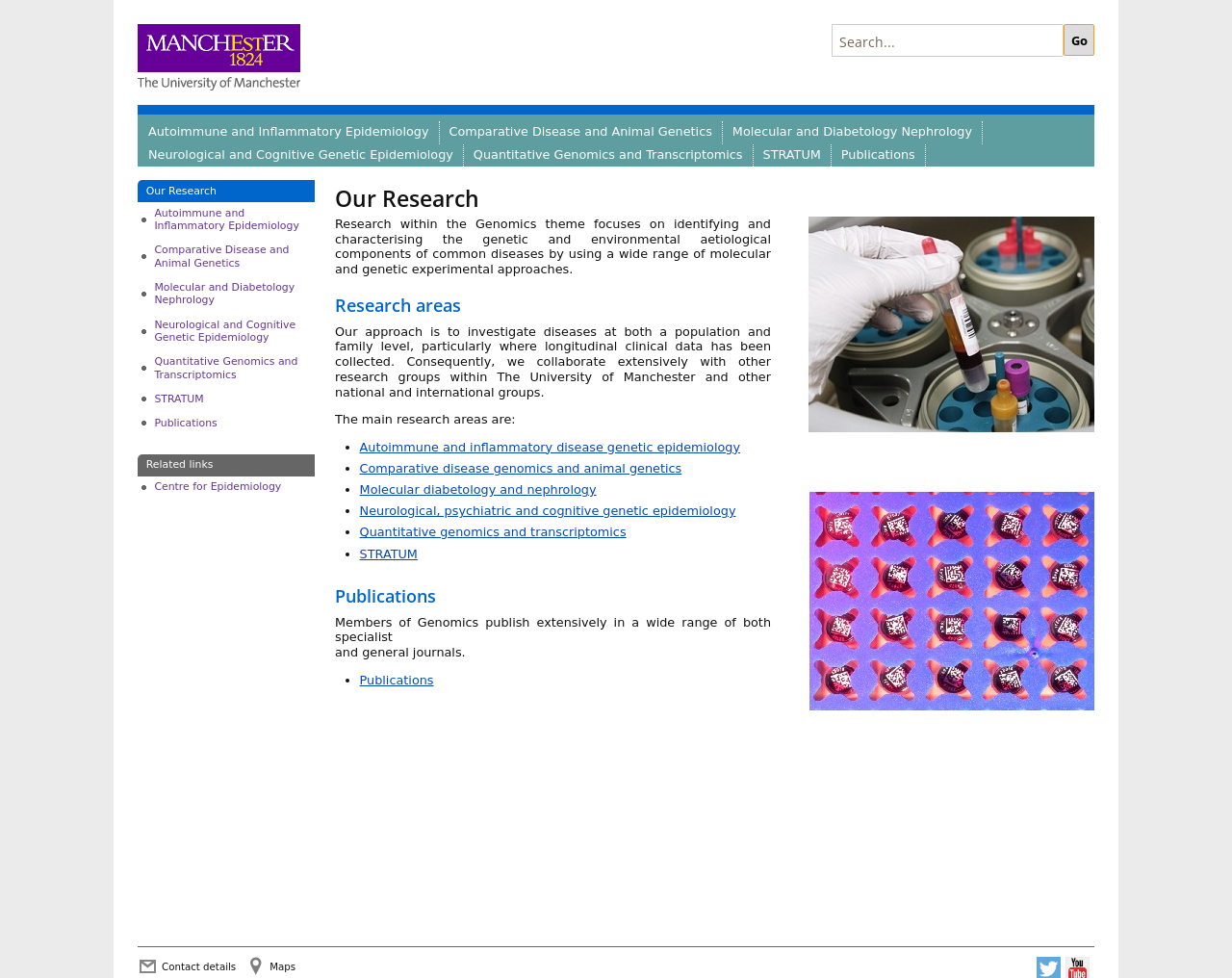Using floating point numbers between 0 and 1, provide the bounding box coordinates in the format (top-left x, top-left y, bottom-right x, bottom-right y). Locate the UI element described here: Our Research

[0.112, 0.184, 0.255, 0.207]